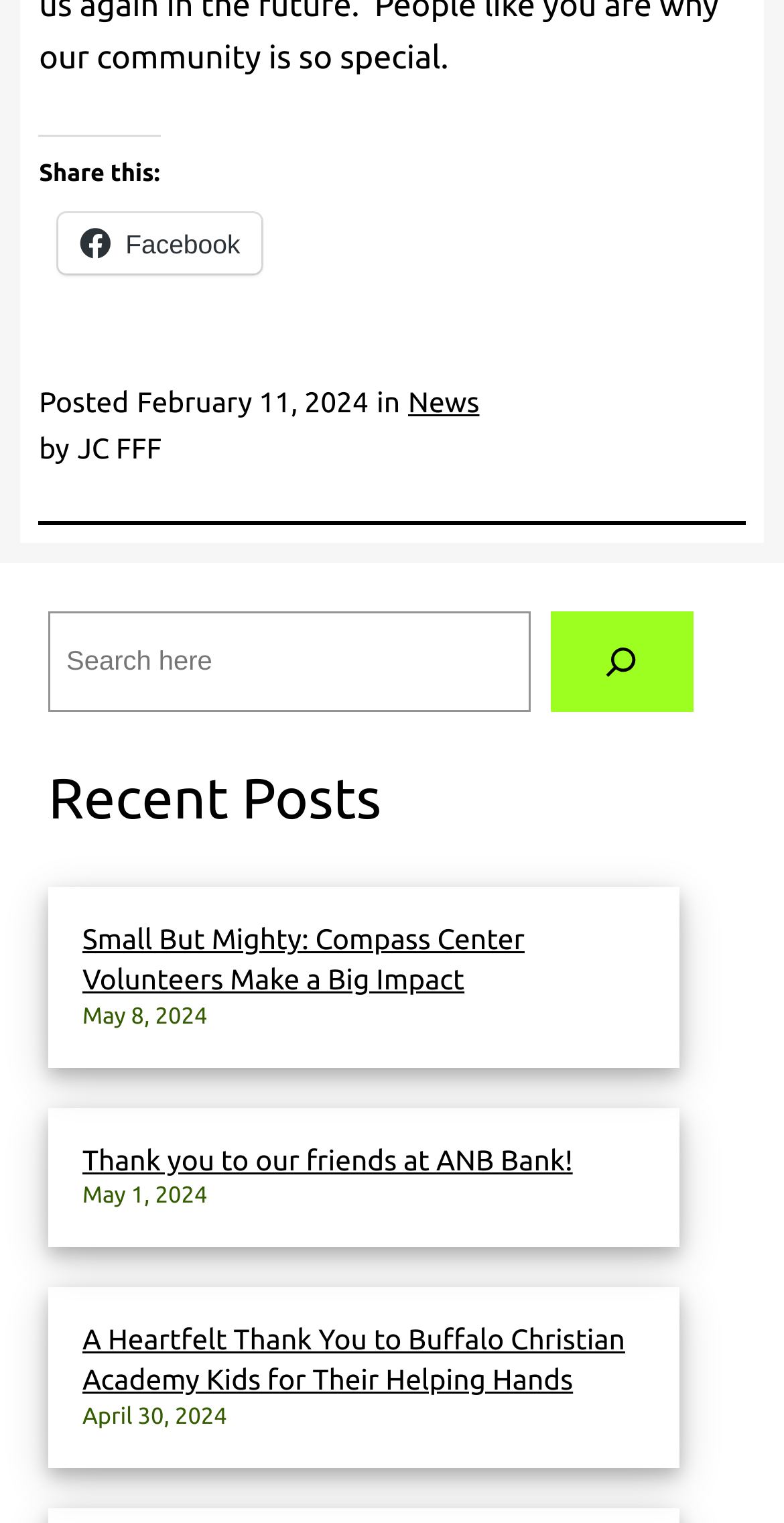Who is the author of the post 'Small But Mighty: Compass Center Volunteers Make a Big Impact'?
Please ensure your answer is as detailed and informative as possible.

I looked at the text elements above the 'Recent Posts' heading and found the author's name, 'JC FFF', which is mentioned as the author of the posts.